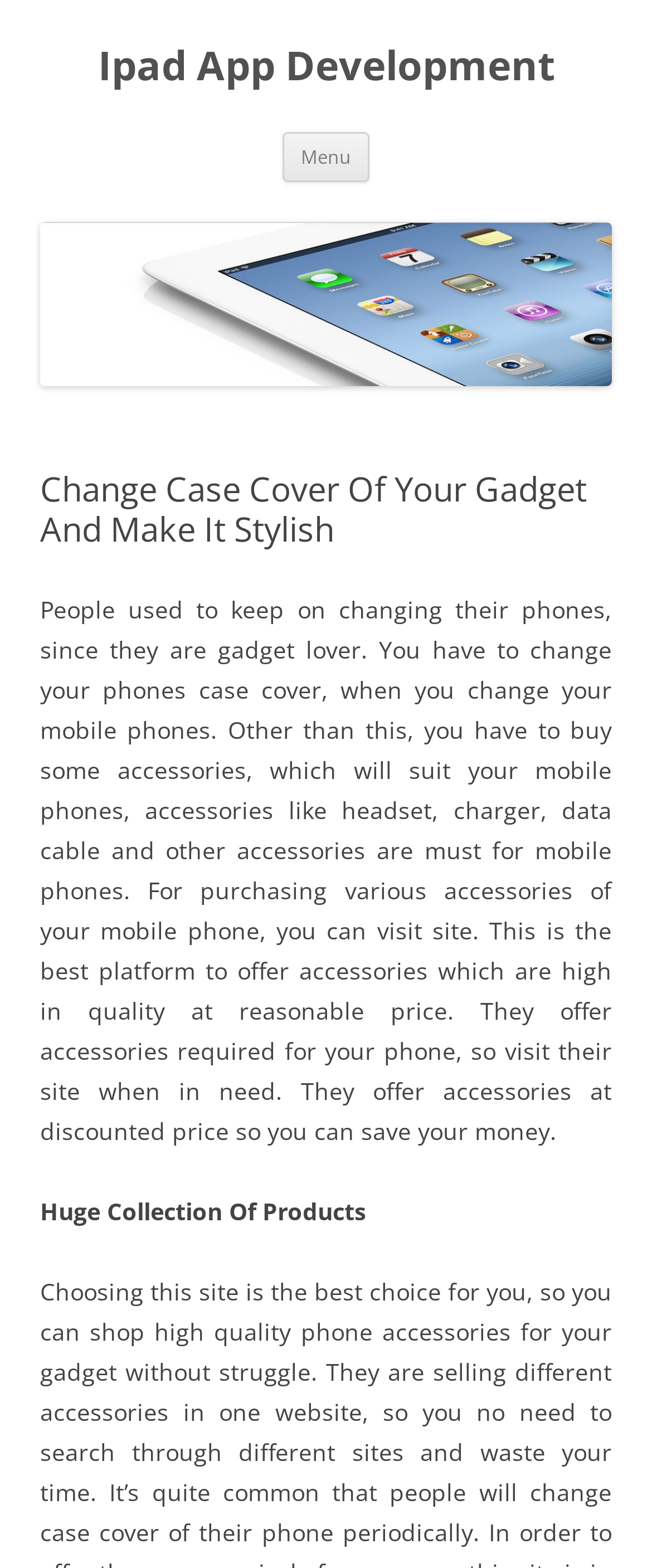Identify the bounding box coordinates of the HTML element based on this description: "parent_node: Ipad App Development".

[0.062, 0.23, 0.938, 0.251]